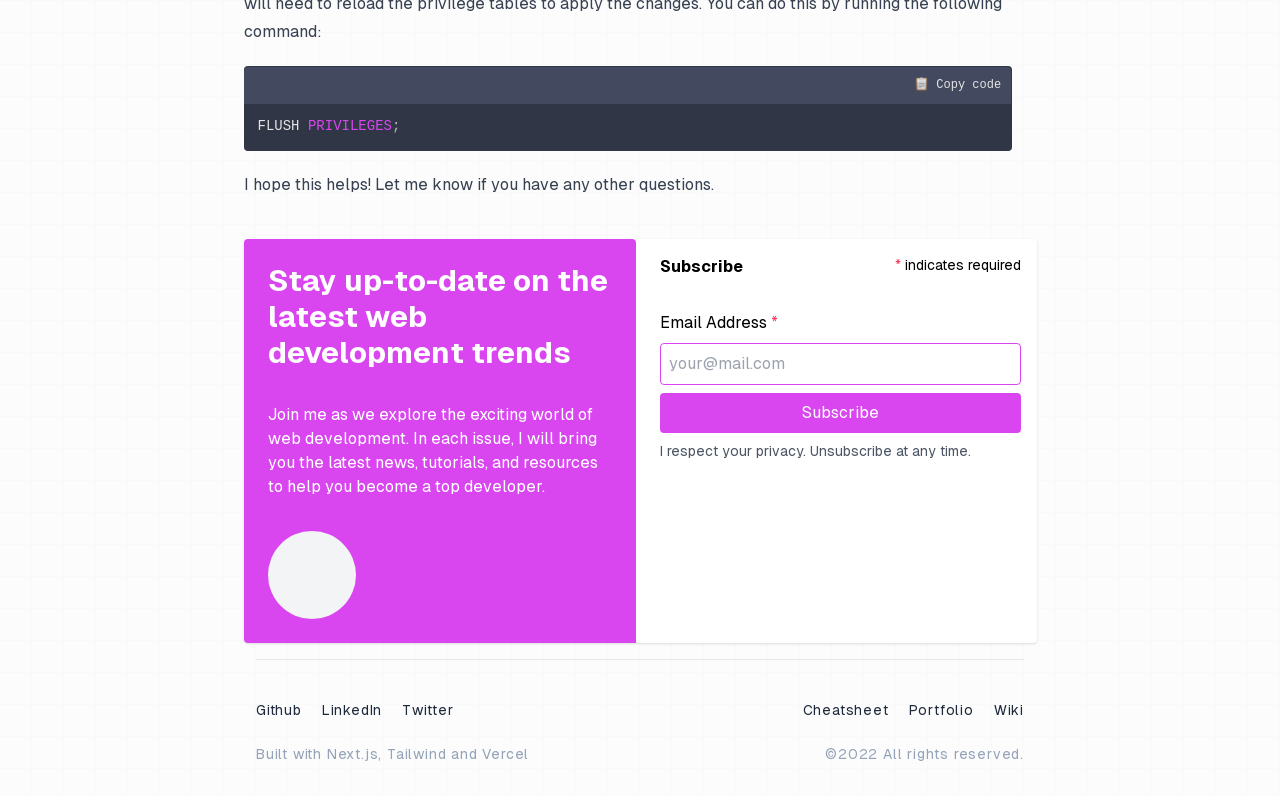Determine the coordinates of the bounding box for the clickable area needed to execute this instruction: "Subscribe to newsletter".

[0.516, 0.494, 0.797, 0.544]